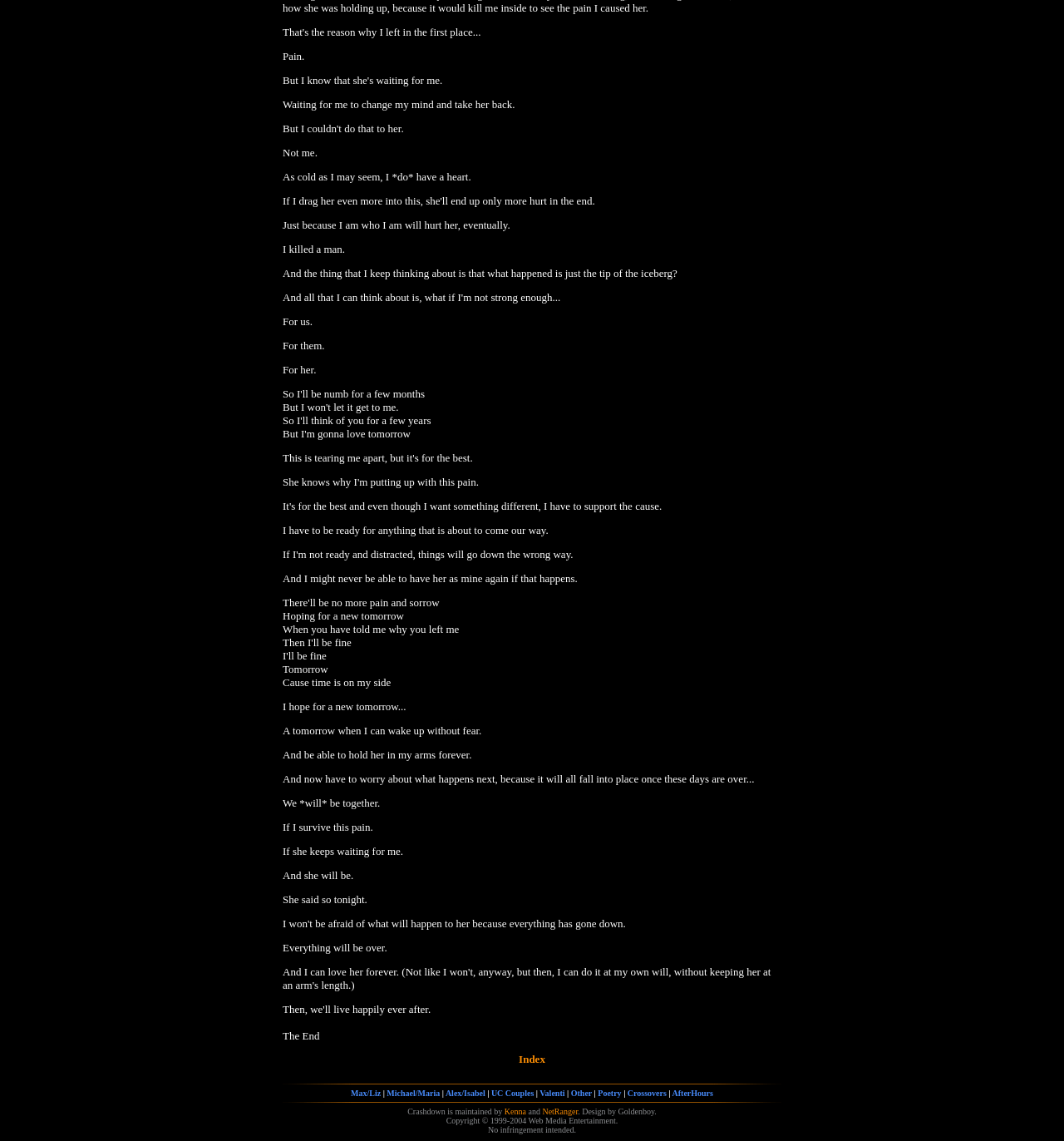What is the purpose of the links at the bottom of the page?
Refer to the image and give a detailed answer to the question.

The links at the bottom of the page, such as 'Max/Liz', 'Michael/Maria', and 'Poetry', appear to be navigation links that allow users to access different sections or categories of content on the website. They are likely used to facilitate user navigation and exploration of the website's content.